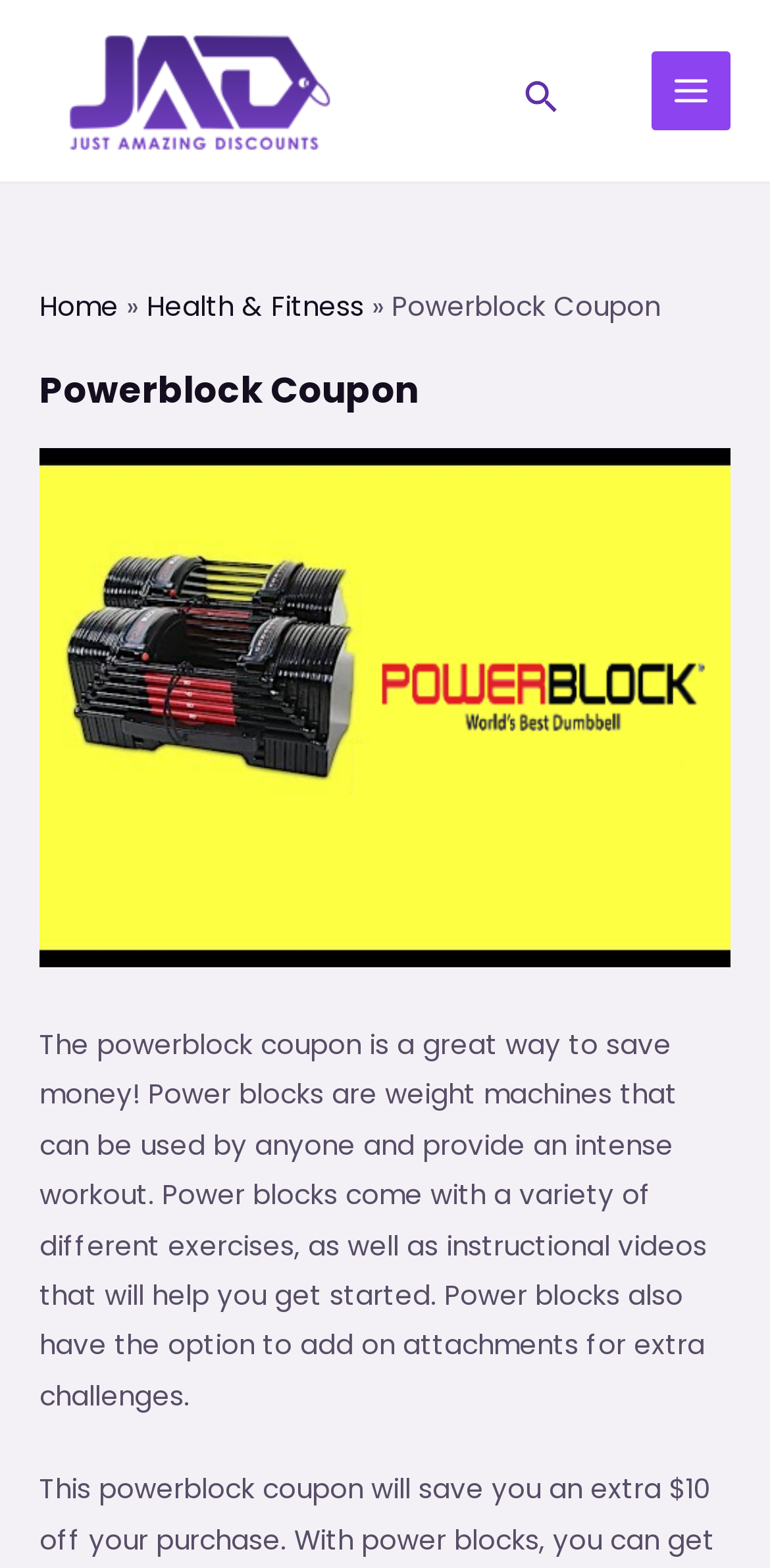Explain in detail what you observe on this webpage.

The webpage is about Powerblock Coupon, with a prominent link and image at the top left corner, both labeled "JUST AMAZING DISCOUNTS". To the top right, there is a search icon link accompanied by a small image. 

On the top right edge, there is a "MAIN MENU" button, which is not expanded. It has an associated image. Below the button, there is a header section that spans the entire width of the page. Within this section, there is a navigation menu labeled "Breadcrumbs" that contains three links: "Home", "Health & Fitness", and "Powerblock Coupon". 

Below the navigation menu, there is a heading that reads "Powerblock Coupon". Adjacent to the heading, there is a large image related to Powerblock coupon that occupies most of the page's width. 

Underneath the image, there is a block of text that describes the benefits of Powerblock coupon, explaining that it is a great way to save money, and that Power blocks are weight machines that can be used by anyone, providing an intense workout. The text also mentions that Power blocks come with various exercises and instructional videos, and have the option to add on attachments for extra challenges.